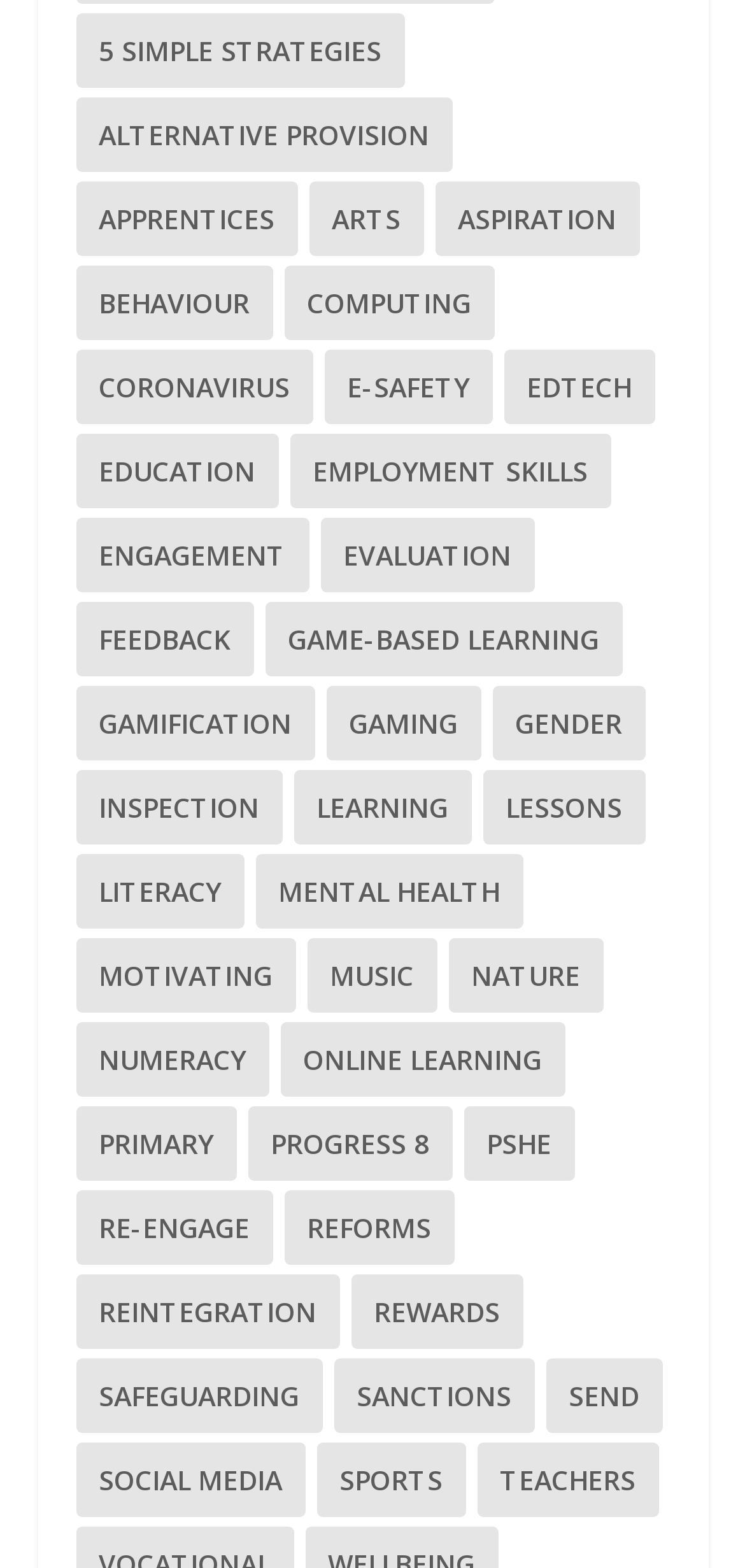Find the bounding box coordinates for the HTML element specified by: "5 Simple strategies".

[0.101, 0.009, 0.542, 0.056]